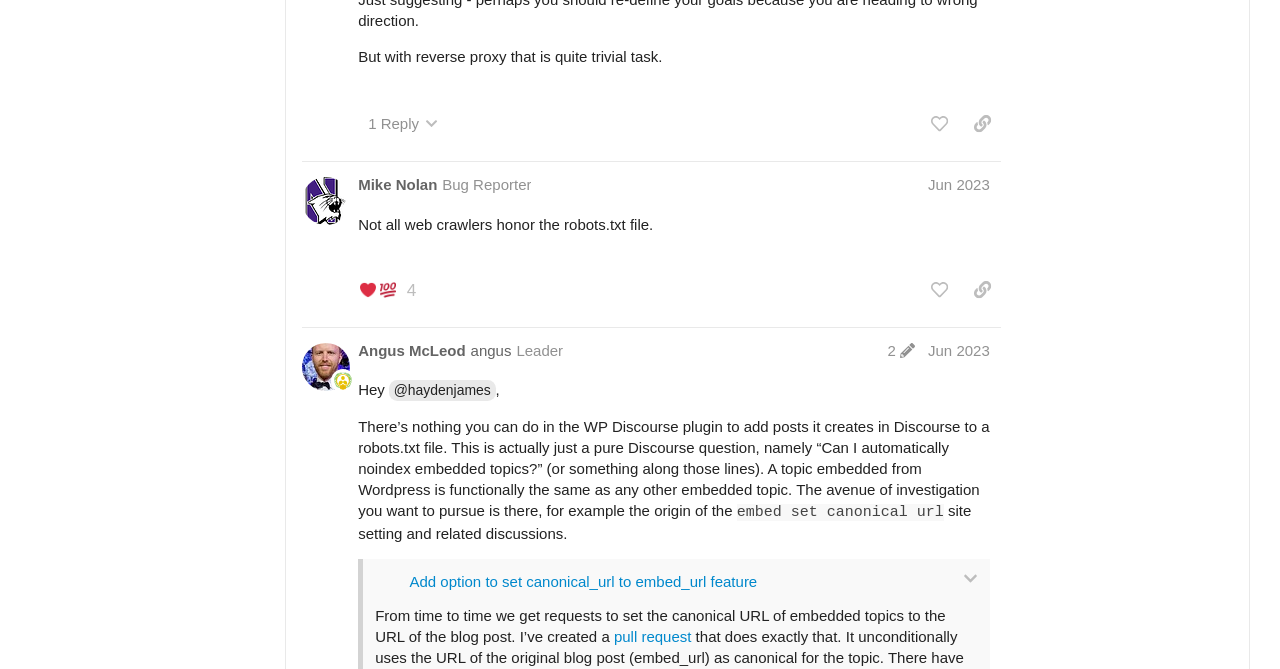Determine the bounding box for the UI element described here: "Hayden James".

[0.28, 0.017, 0.362, 0.048]